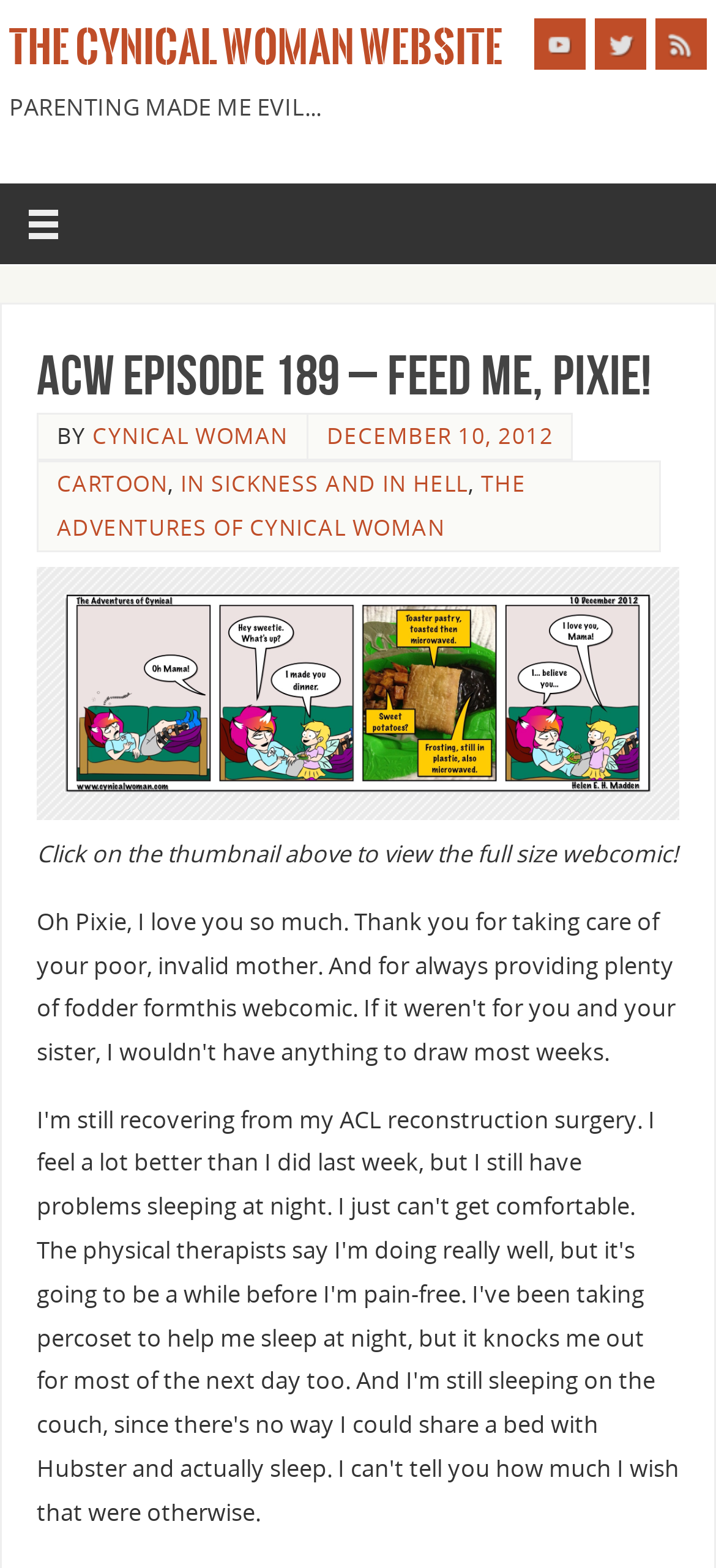How many social media links are present?
Provide a comprehensive and detailed answer to the question.

I counted the number of link elements with images, specifically the ones with text 'YouTube', 'Twitter', and 'RSS', which are commonly used social media platforms.